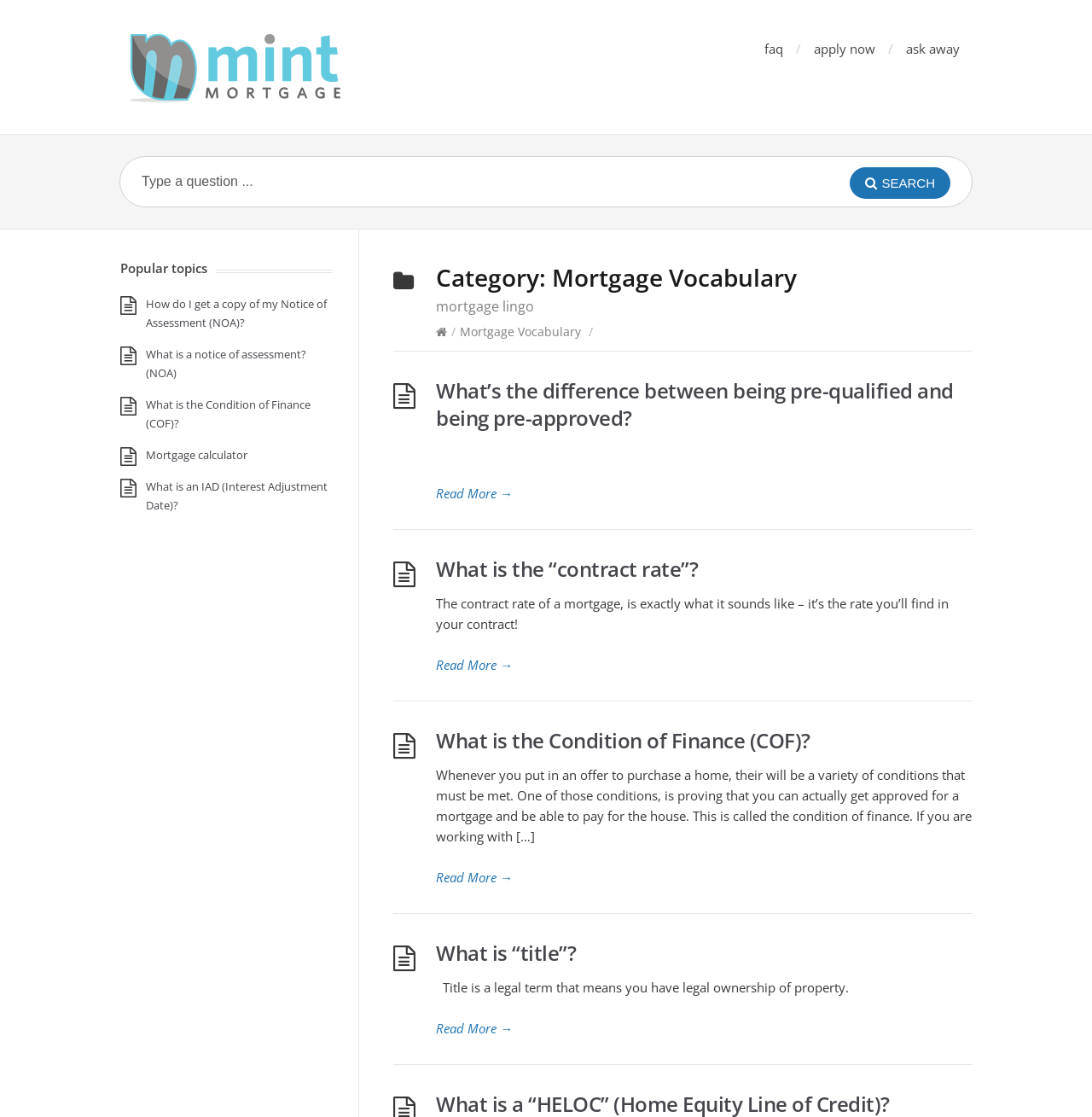What is the Condition of Finance (COF)?
Look at the image and respond with a single word or a short phrase.

Proving mortgage approval